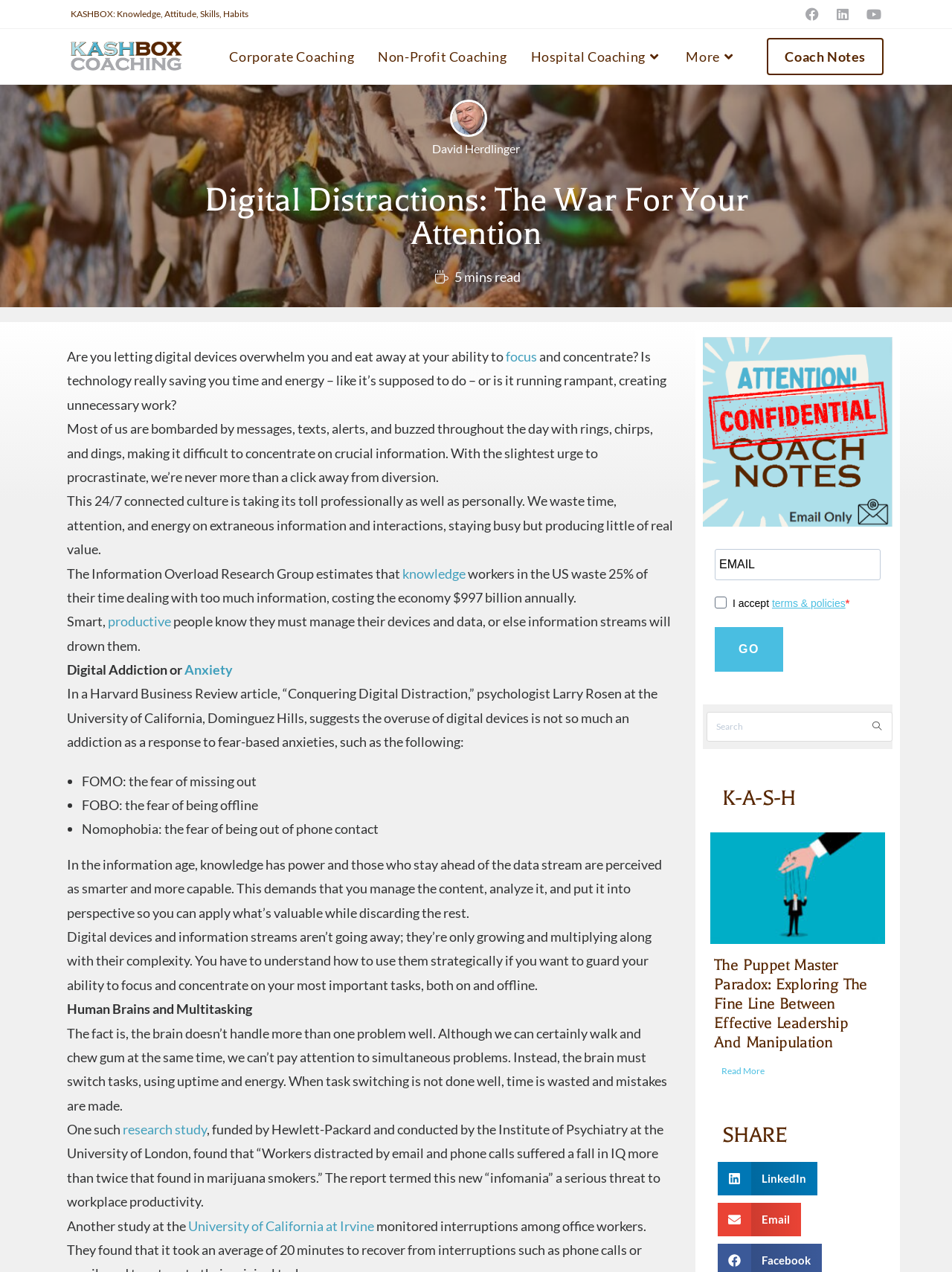Please provide a comprehensive answer to the question based on the screenshot: What is the name of the article mentioned on the webpage?

The answer can be found in the text on the webpage, which mentions an article called 'Conquering Digital Distraction' from the Harvard Business Review. This article is referenced to support the idea that digital distractions are a serious problem.